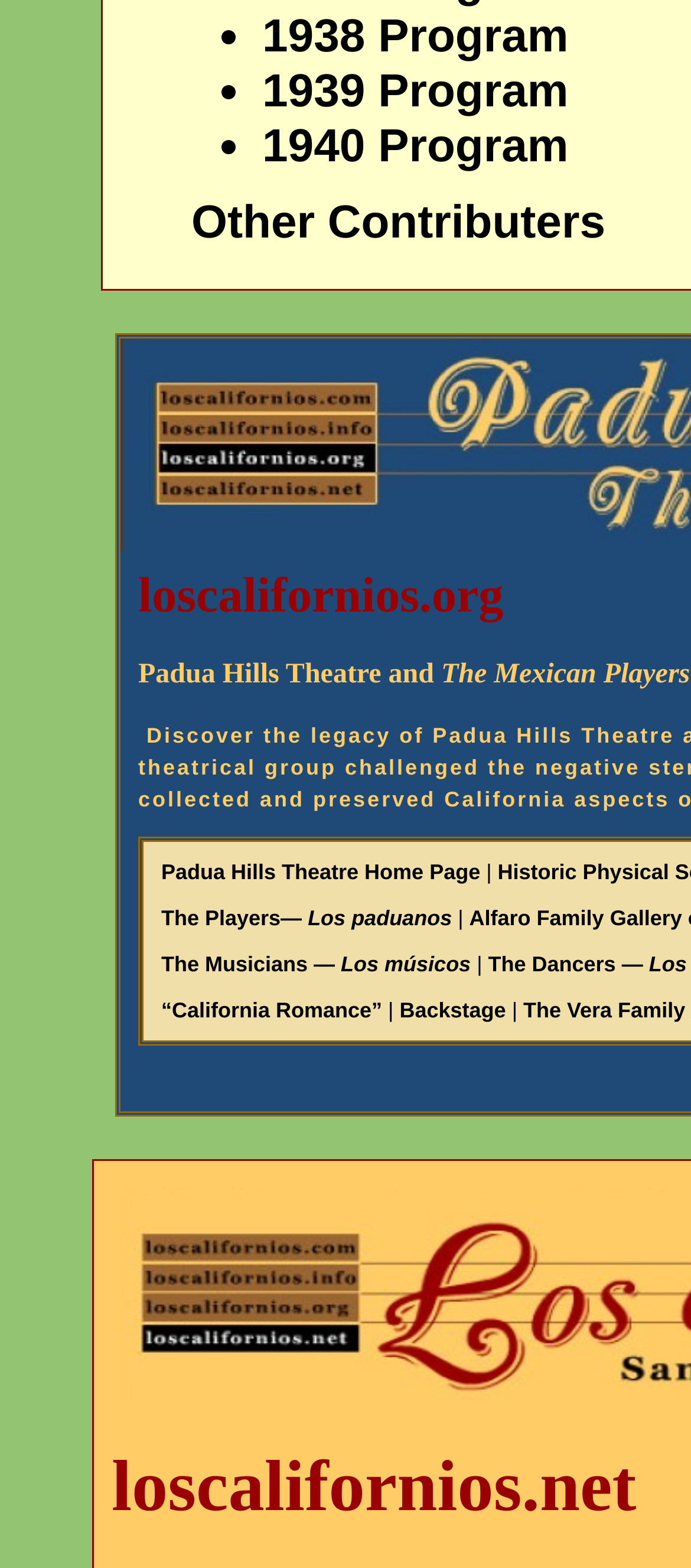Predict the bounding box coordinates of the area that should be clicked to accomplish the following instruction: "Check The Players— Los paduanos". The bounding box coordinates should consist of four float numbers between 0 and 1, i.e., [left, top, right, bottom].

[0.233, 0.578, 0.654, 0.593]